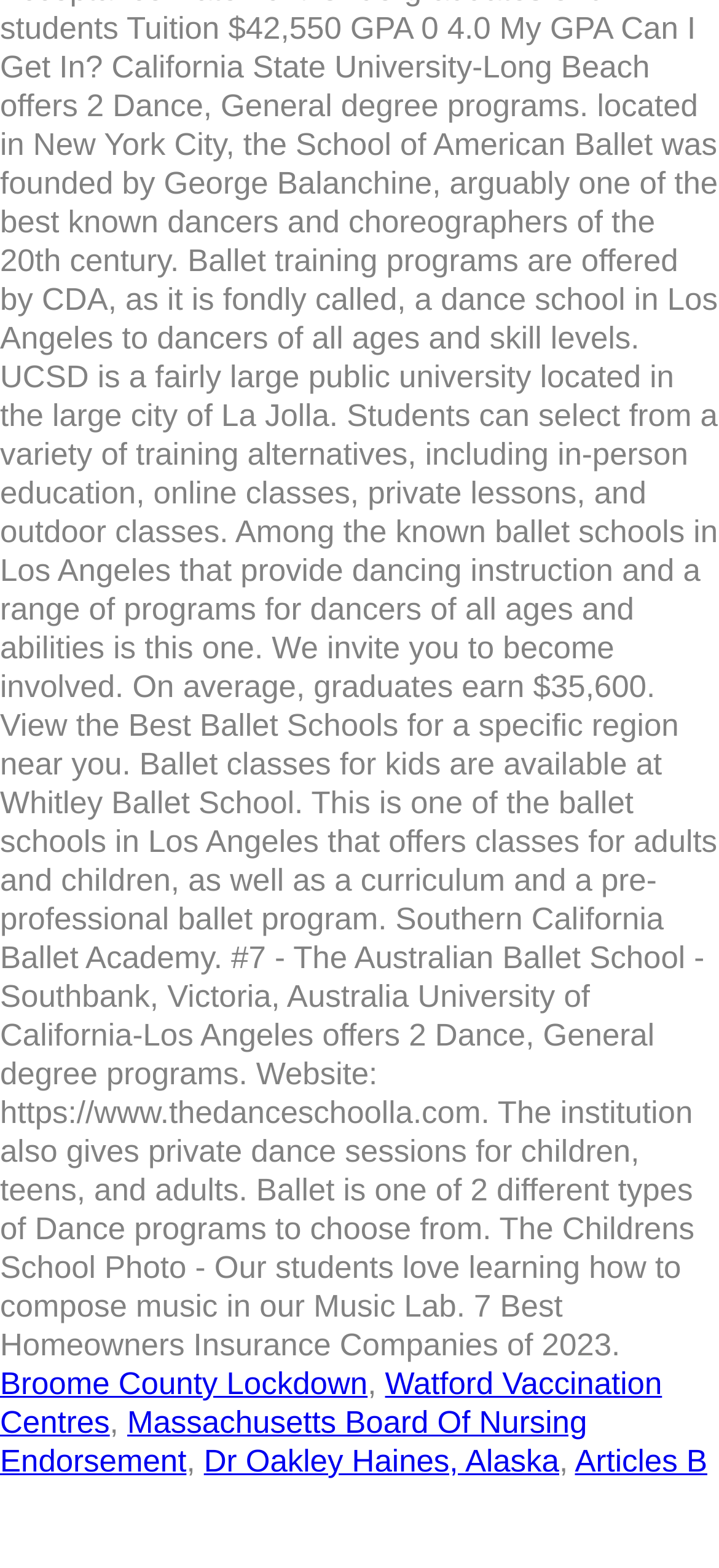Provide the bounding box coordinates of the HTML element described as: "Massachusetts Board Of Nursing Endorsement". The bounding box coordinates should be four float numbers between 0 and 1, i.e., [left, top, right, bottom].

[0.0, 0.896, 0.817, 0.943]